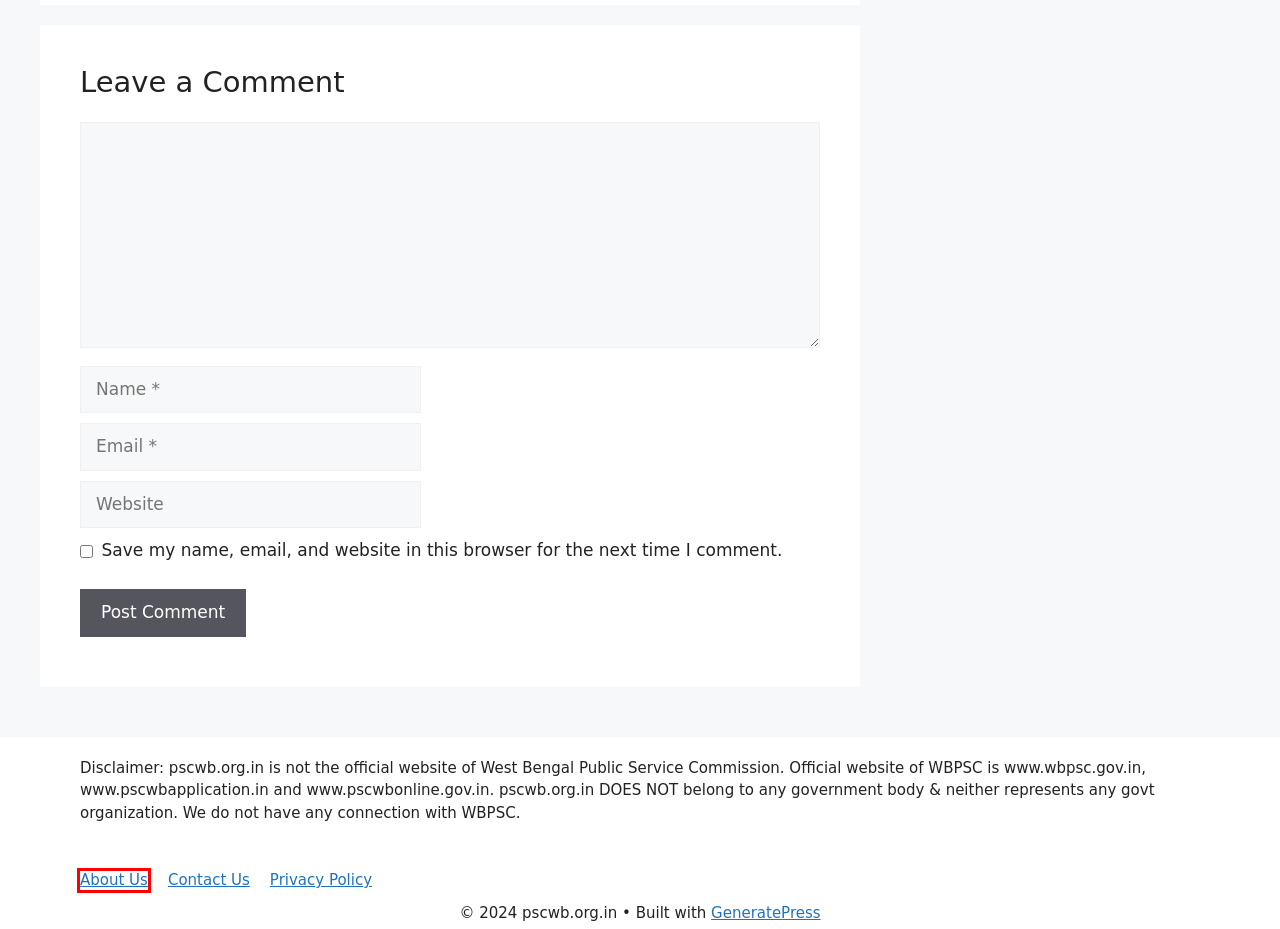Analyze the screenshot of a webpage with a red bounding box and select the webpage description that most accurately describes the new page resulting from clicking the element inside the red box. Here are the candidates:
A. About Us
B. WB Madrasah Service Commission Recruitment 2023 SLST Form, Gazette Notification
C. Swasthya Sathi Status 2023 Name, URN No. Search Online
D. WB GDS Recruitment 2024 গ্রামীণ ডাক সেবক নিয়োগ
E. NEHU Admission 2024: UG, PG Courses,... | Protected by DMCA.com
F. Contact Us
G. Privacy Policy
H. Scheme Archives - pscwb.org.in

A